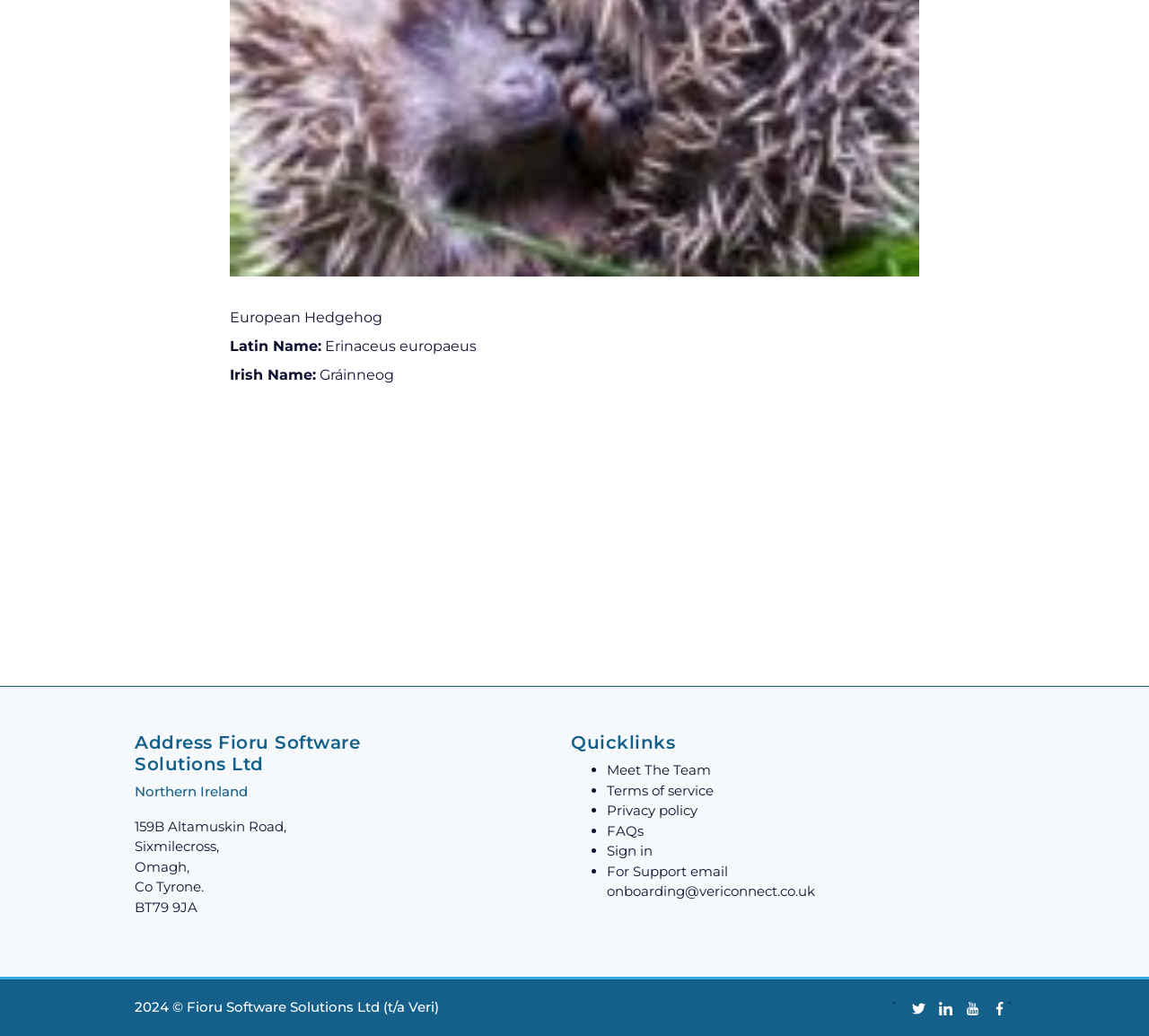What social media platforms are linked on the webpage?
Based on the image, answer the question with as much detail as possible.

The webpage has a section with links to social media platforms, which includes twitter, linkedIn, youtube, and facebook, as indicated by the images and links in the section.